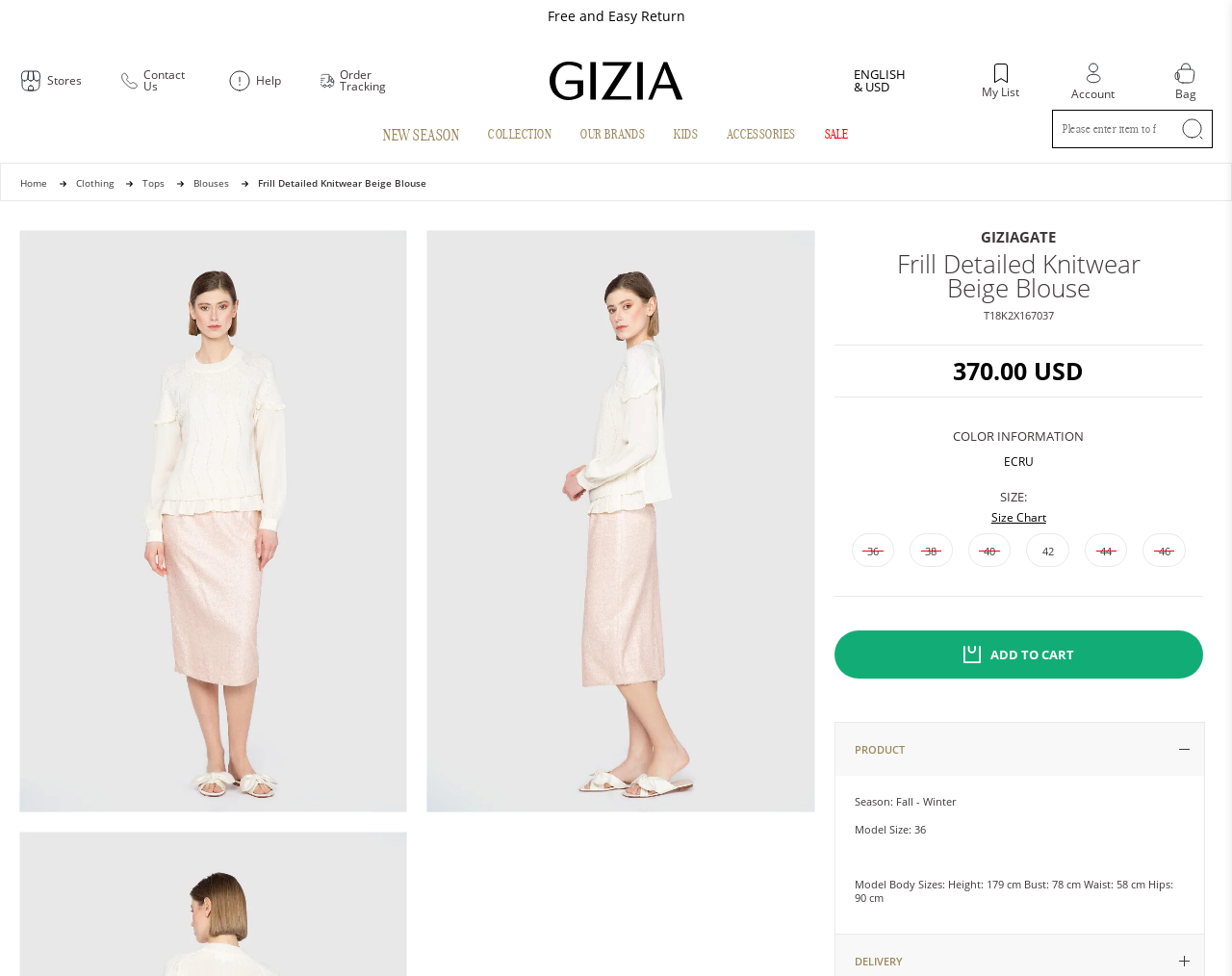Please locate the bounding box coordinates of the region I need to click to follow this instruction: "View the 'Frill Detailed Knitwear Beige Blouse' product details".

[0.209, 0.18, 0.346, 0.194]